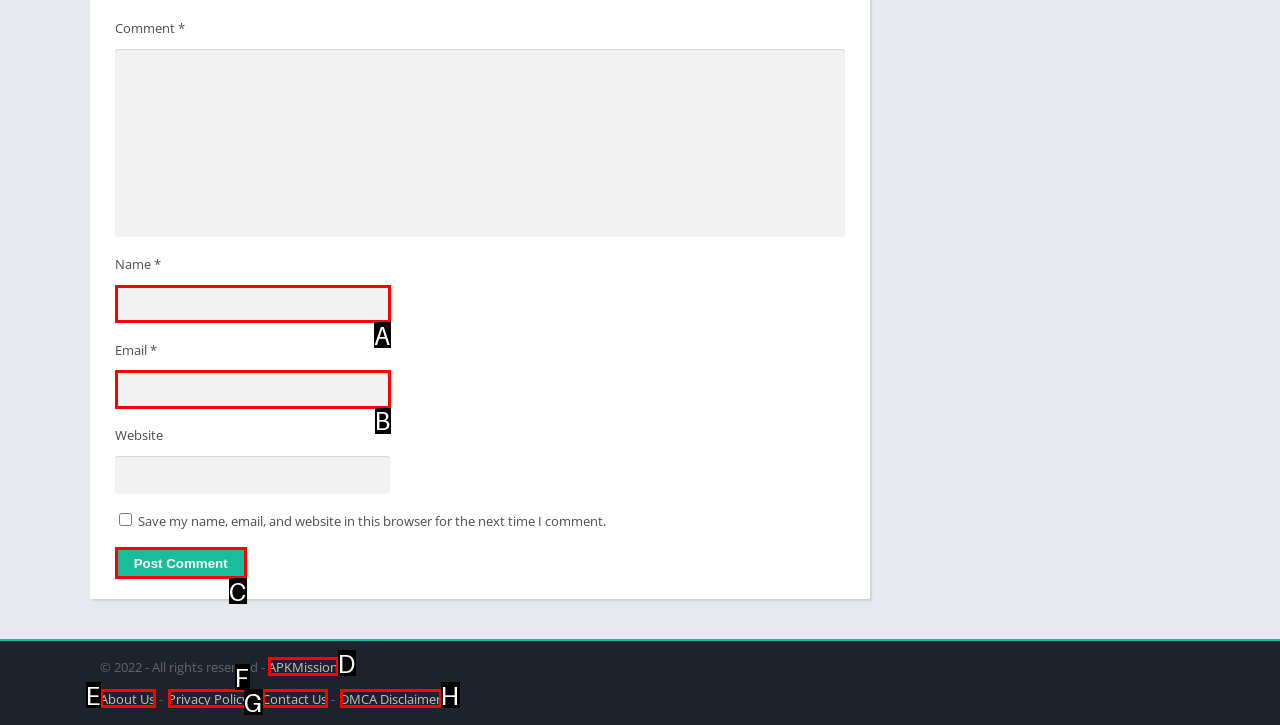Looking at the description: name="submit" value="Post Comment", identify which option is the best match and respond directly with the letter of that option.

C